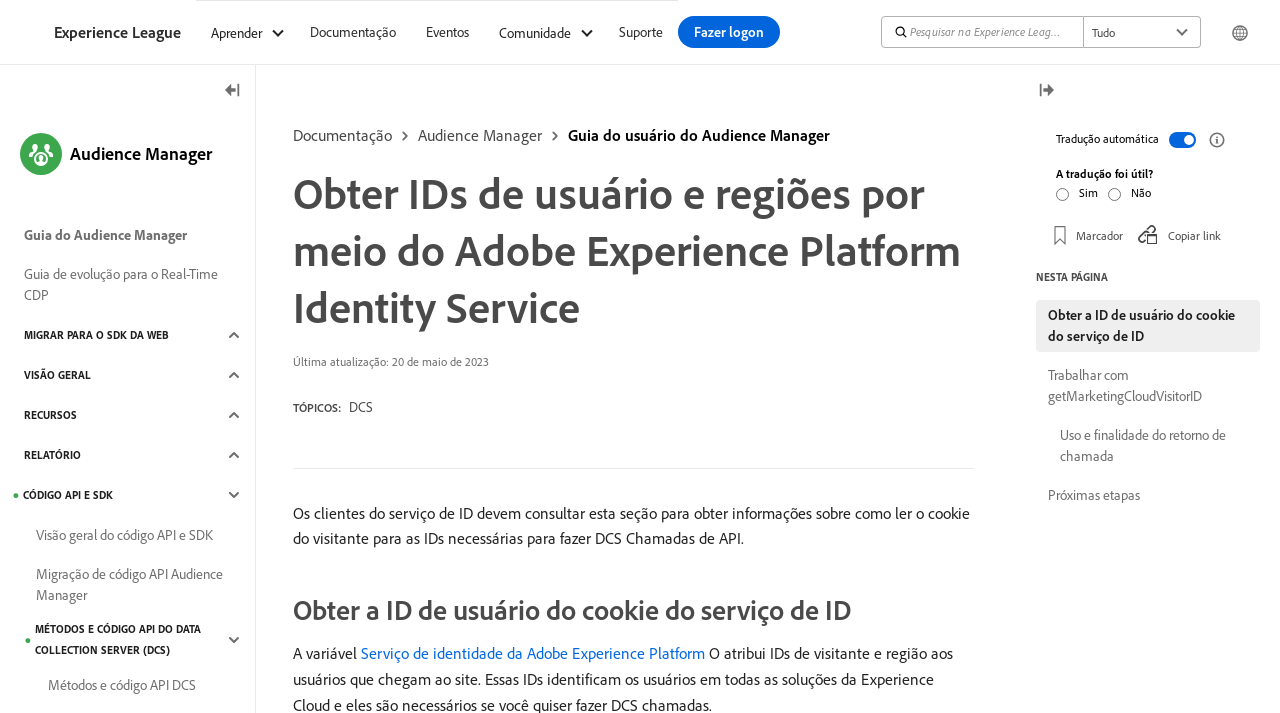What is the name of the platform mentioned?
Provide a thorough and detailed answer to the question.

I found the answer by looking at the navigation links at the top of the page, where 'Experience League' is mentioned. This suggests that the platform being referred to is the Adobe Experience Platform.